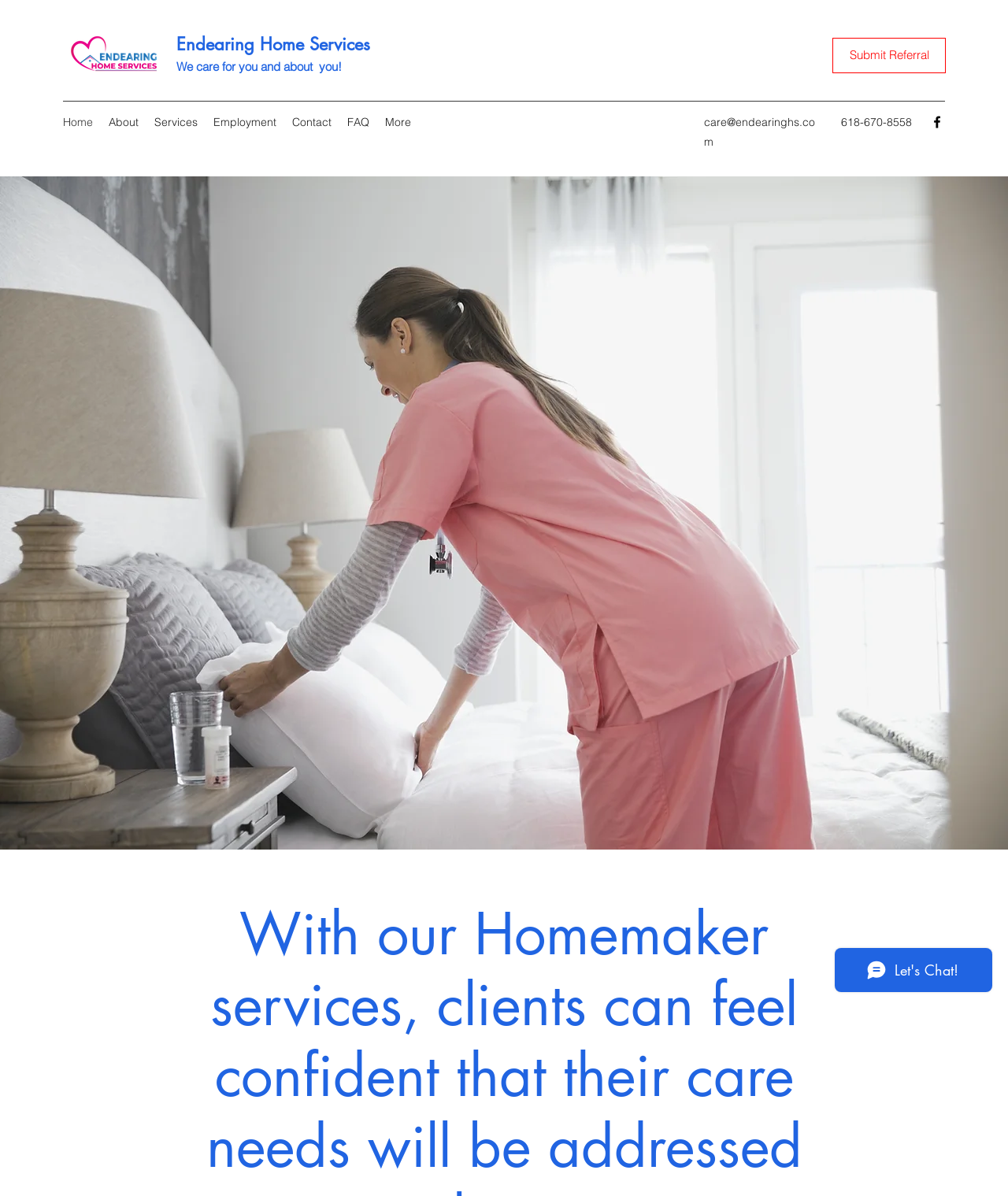Please find the bounding box coordinates in the format (top-left x, top-left y, bottom-right x, bottom-right y) for the given element description. Ensure the coordinates are floating point numbers between 0 and 1. Description: Endearing Home Services

[0.175, 0.028, 0.367, 0.046]